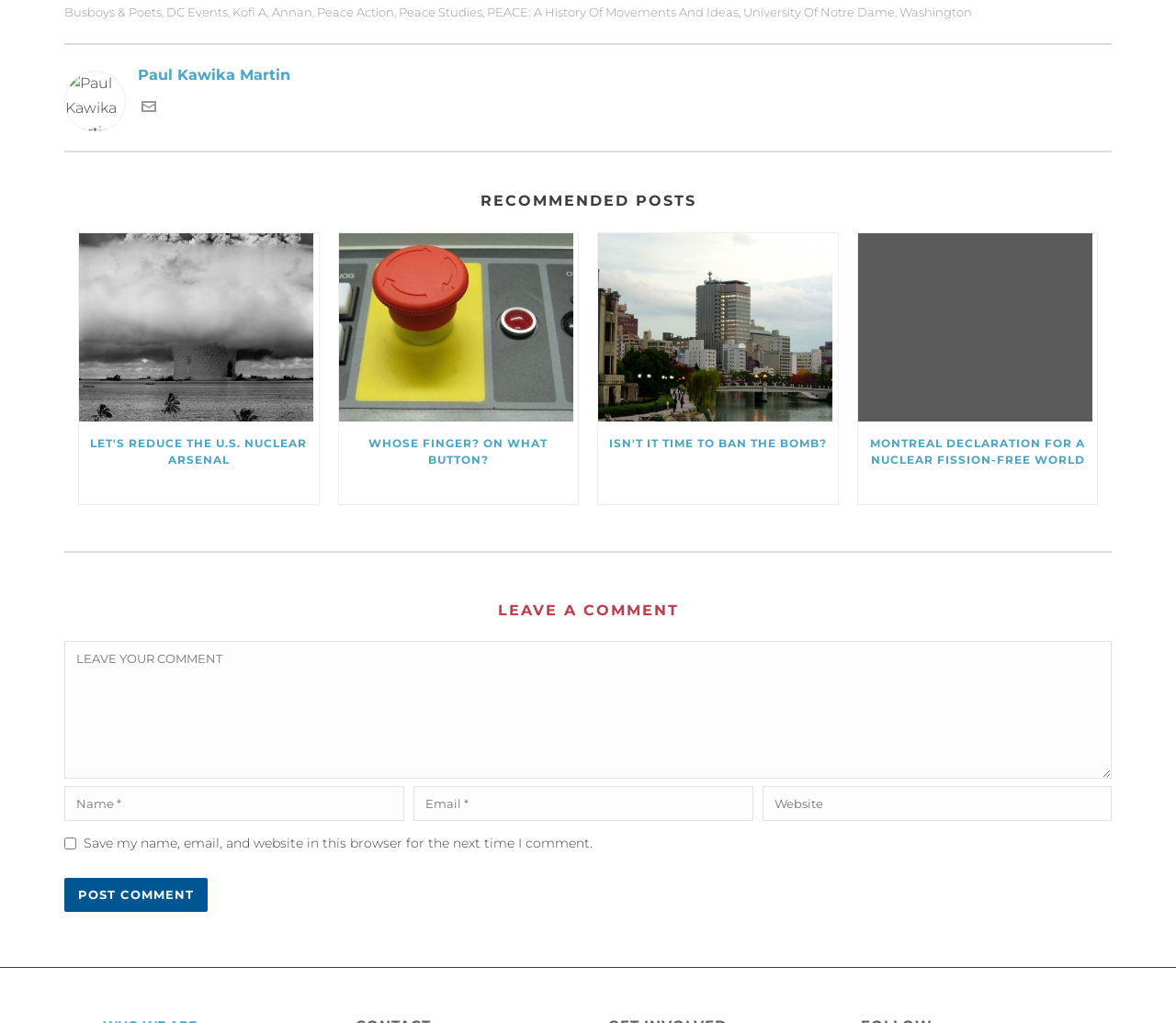Please examine the image and answer the question with a detailed explanation:
What is the purpose of the textbox with the label 'Website'?

I found a textbox element with the label 'Website' and the property 'required' set to 'False', indicating that it is an optional input field for users to provide their website information.